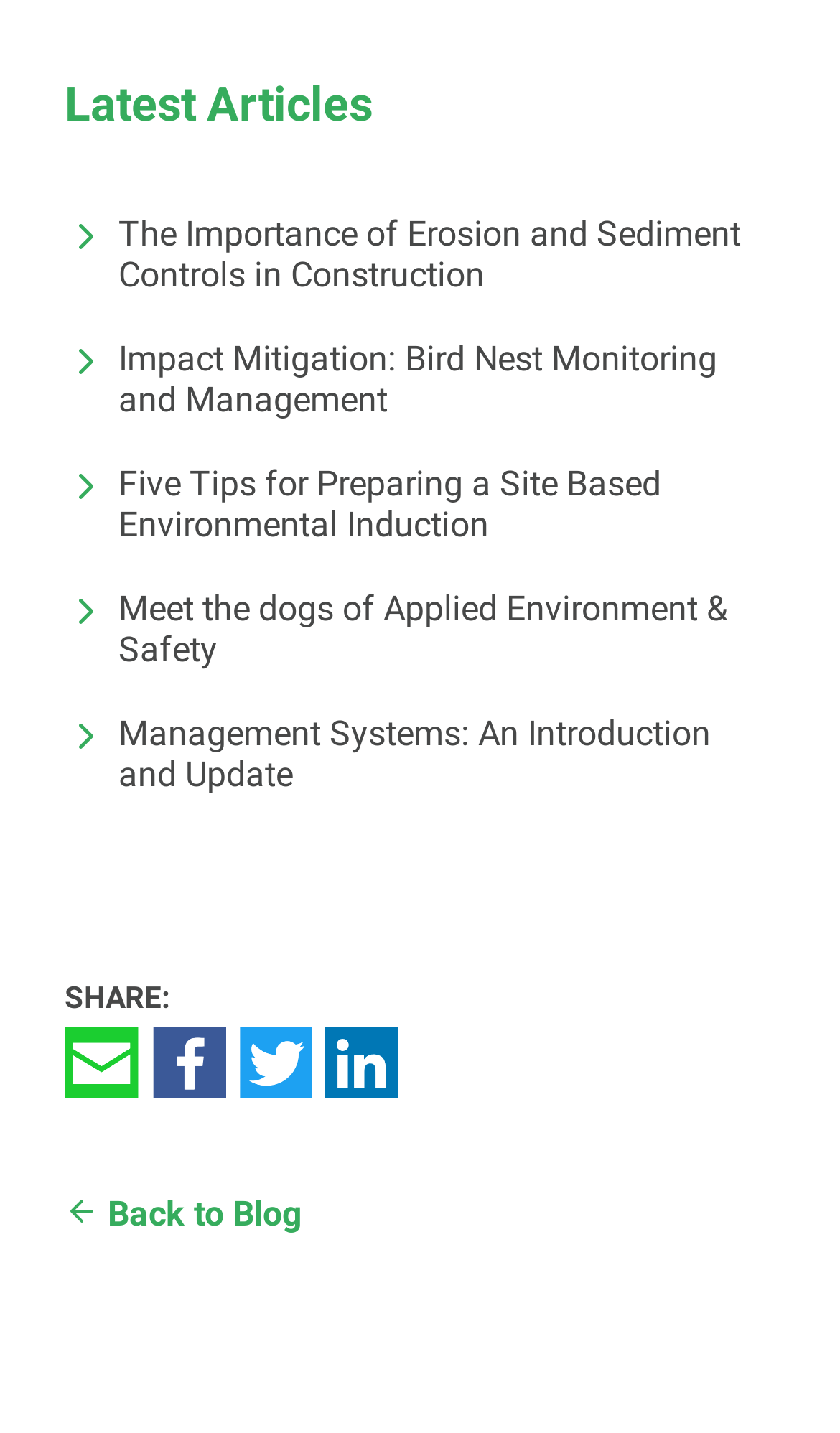Refer to the image and offer a detailed explanation in response to the question: How many social media platforms can you share the content on?

There are four social media platforms listed: Facebook, Twitter, Linkedin, and email, which indicates that the content can be shared on these four platforms.